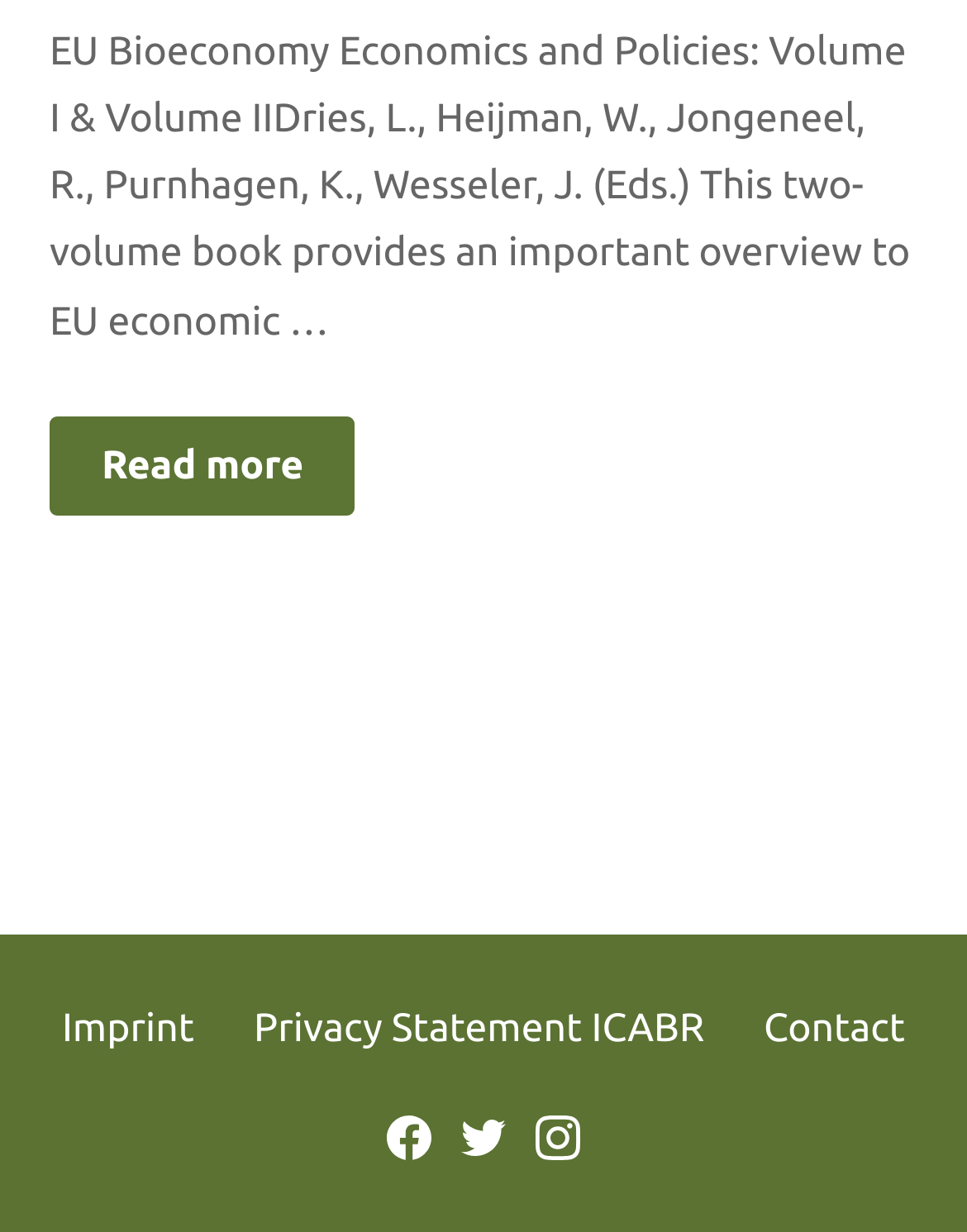Find the bounding box coordinates of the UI element according to this description: "Privacy Statement ICABR".

[0.262, 0.816, 0.728, 0.853]